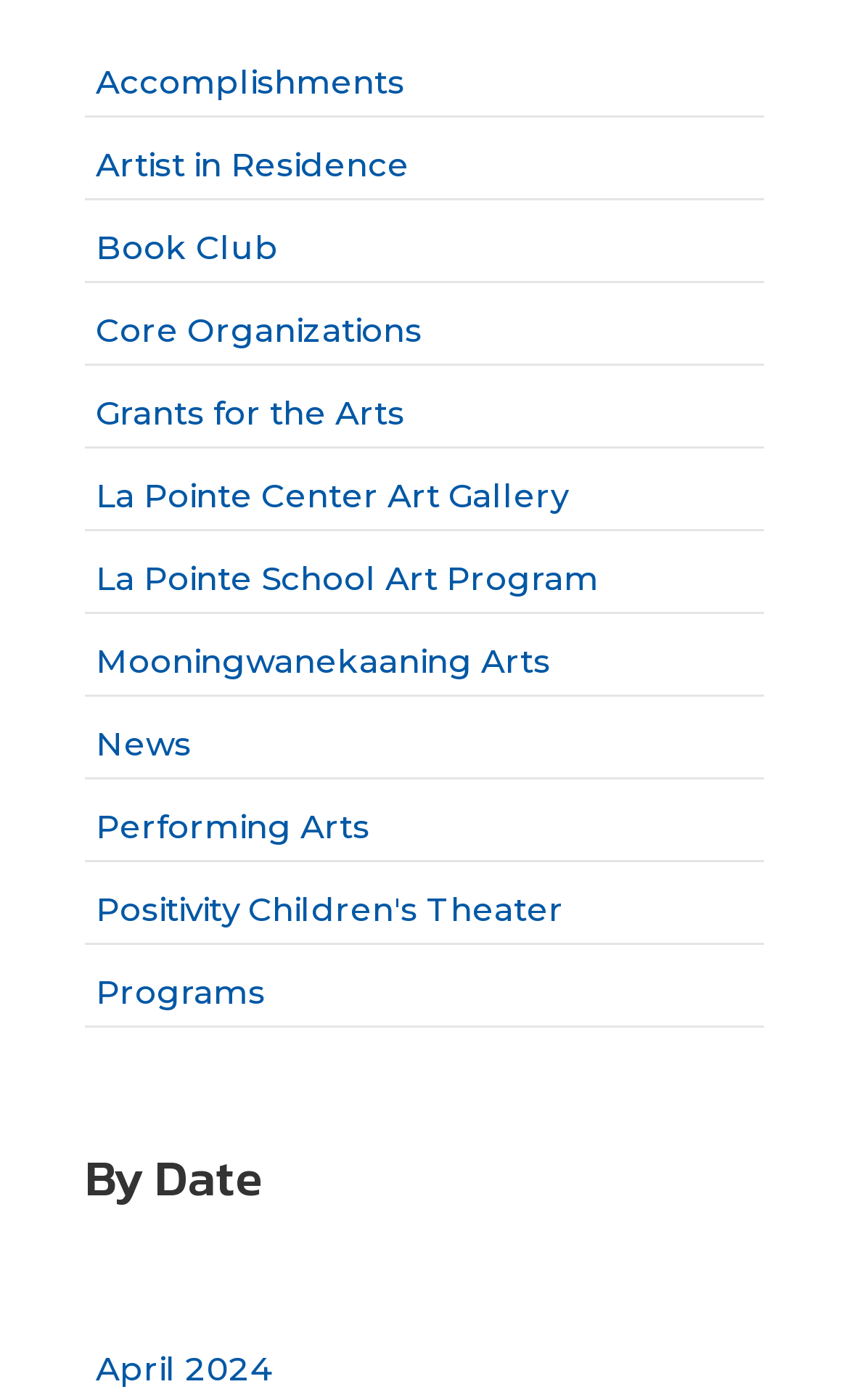Identify the bounding box coordinates of the clickable region to carry out the given instruction: "View accomplishments".

[0.113, 0.044, 0.477, 0.073]